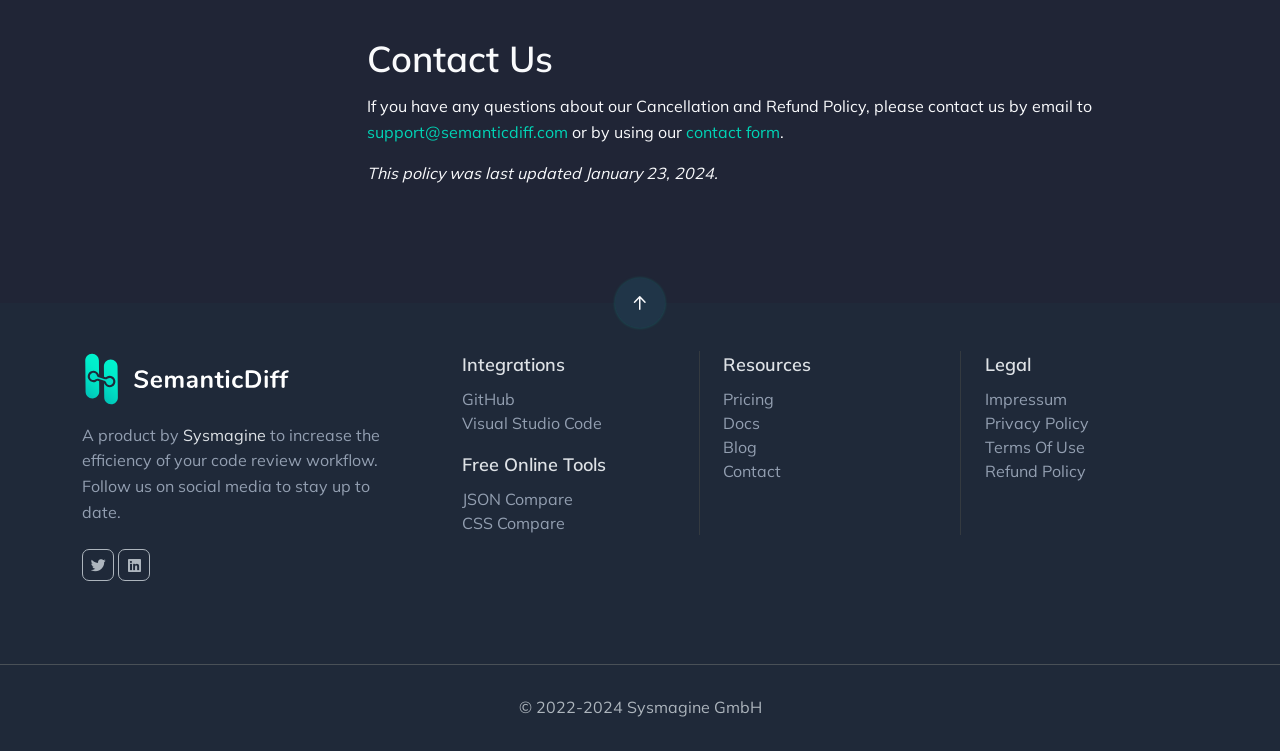Show the bounding box coordinates of the element that should be clicked to complete the task: "contact us by email".

[0.287, 0.162, 0.444, 0.189]